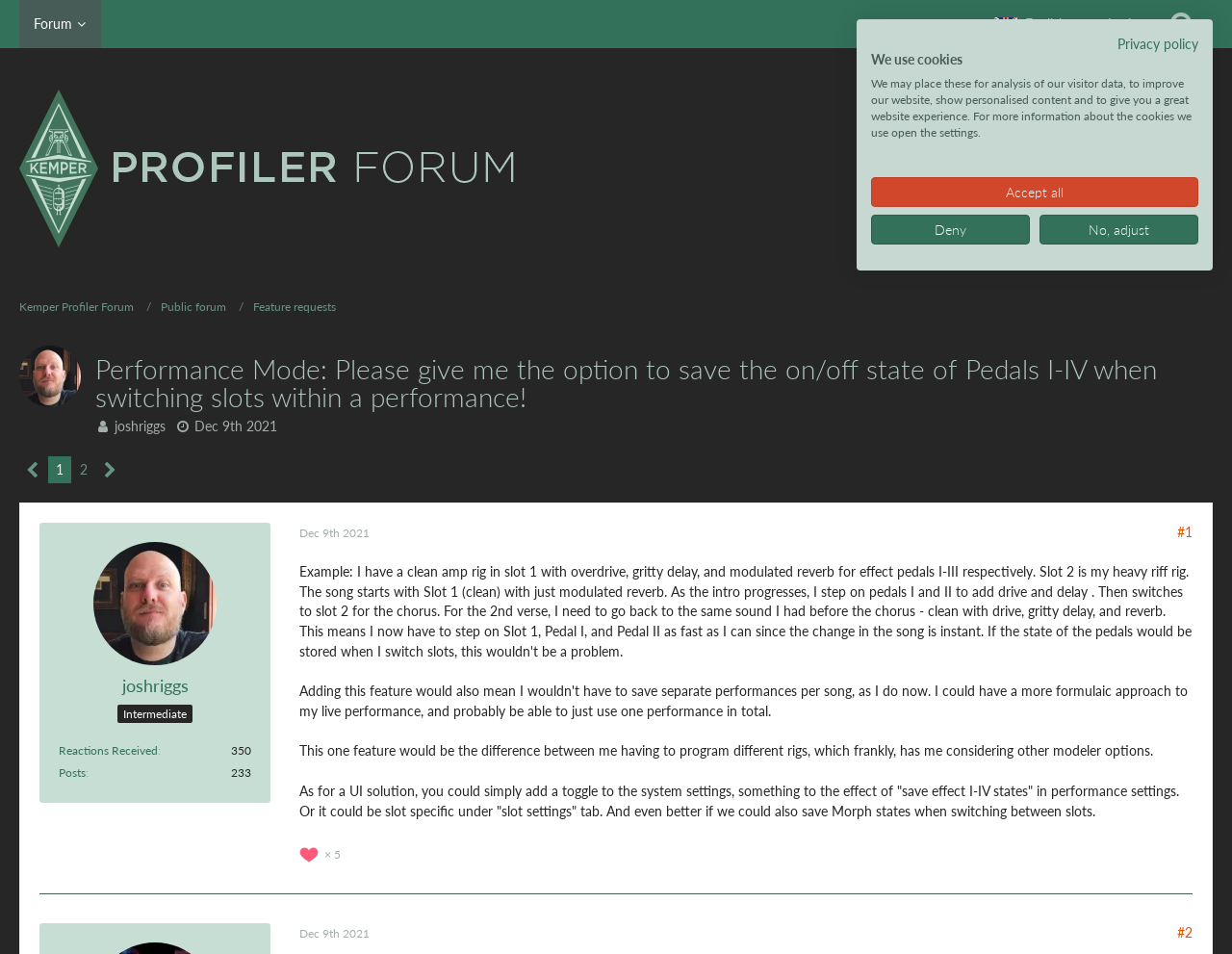Determine the bounding box coordinates of the target area to click to execute the following instruction: "Click the 'Search' link."

[0.936, 0.0, 0.984, 0.05]